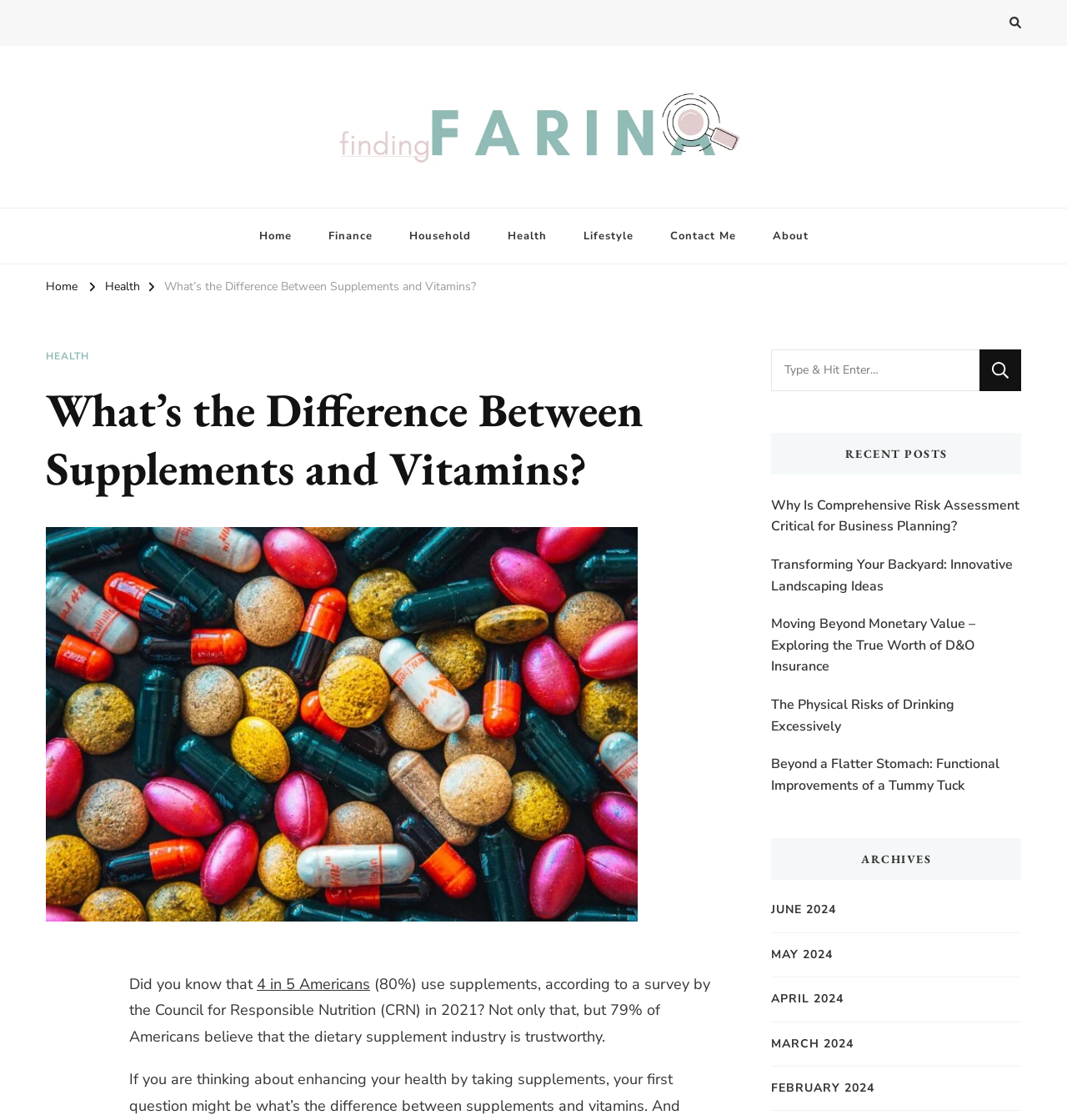Identify the bounding box coordinates of the part that should be clicked to carry out this instruction: "Read the article 'What’s the Difference Between Supplements and Vitamins?'".

[0.154, 0.248, 0.446, 0.262]